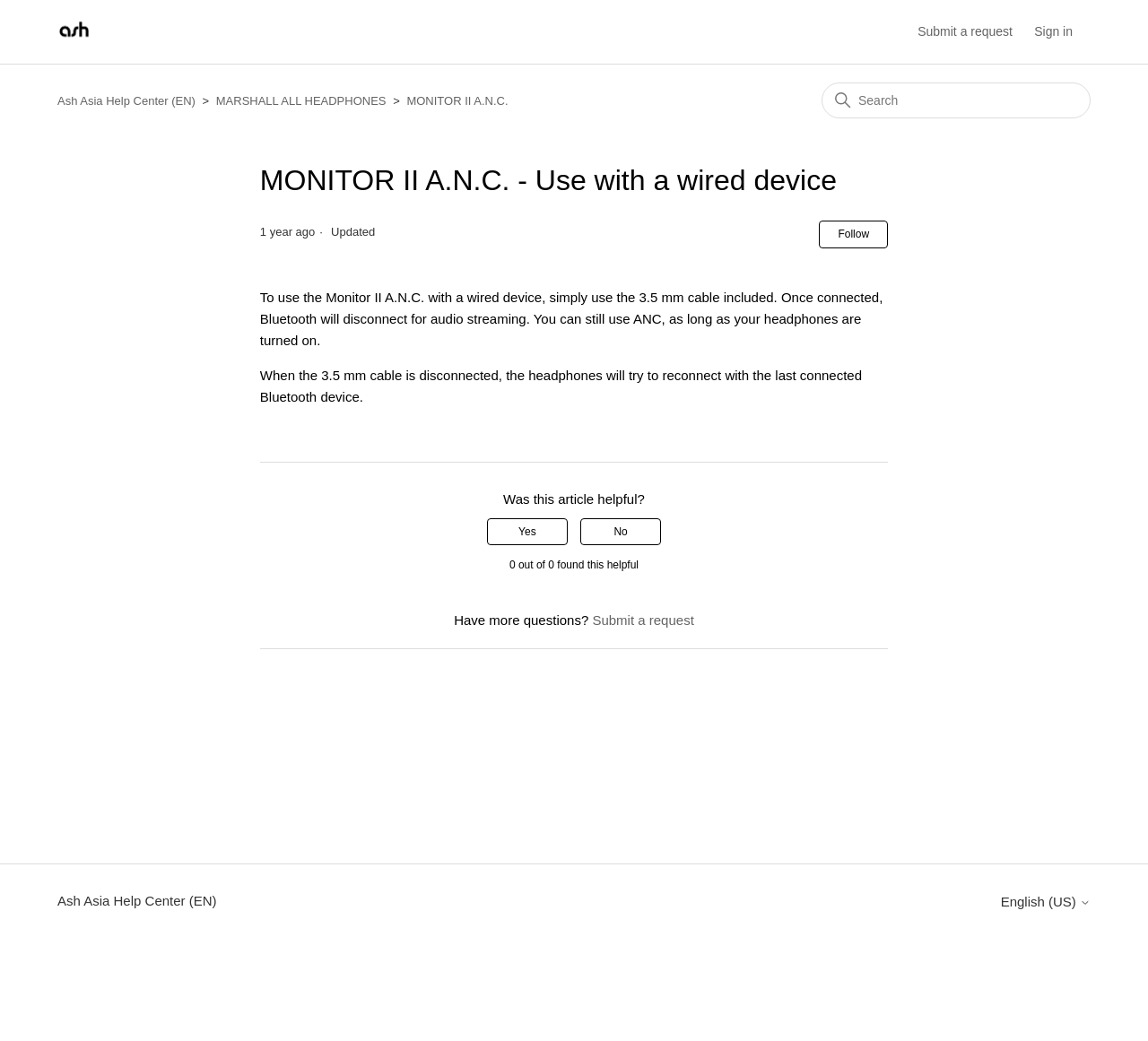Locate the bounding box coordinates of the clickable area to execute the instruction: "Follow Article". Provide the coordinates as four float numbers between 0 and 1, represented as [left, top, right, bottom].

[0.714, 0.212, 0.774, 0.238]